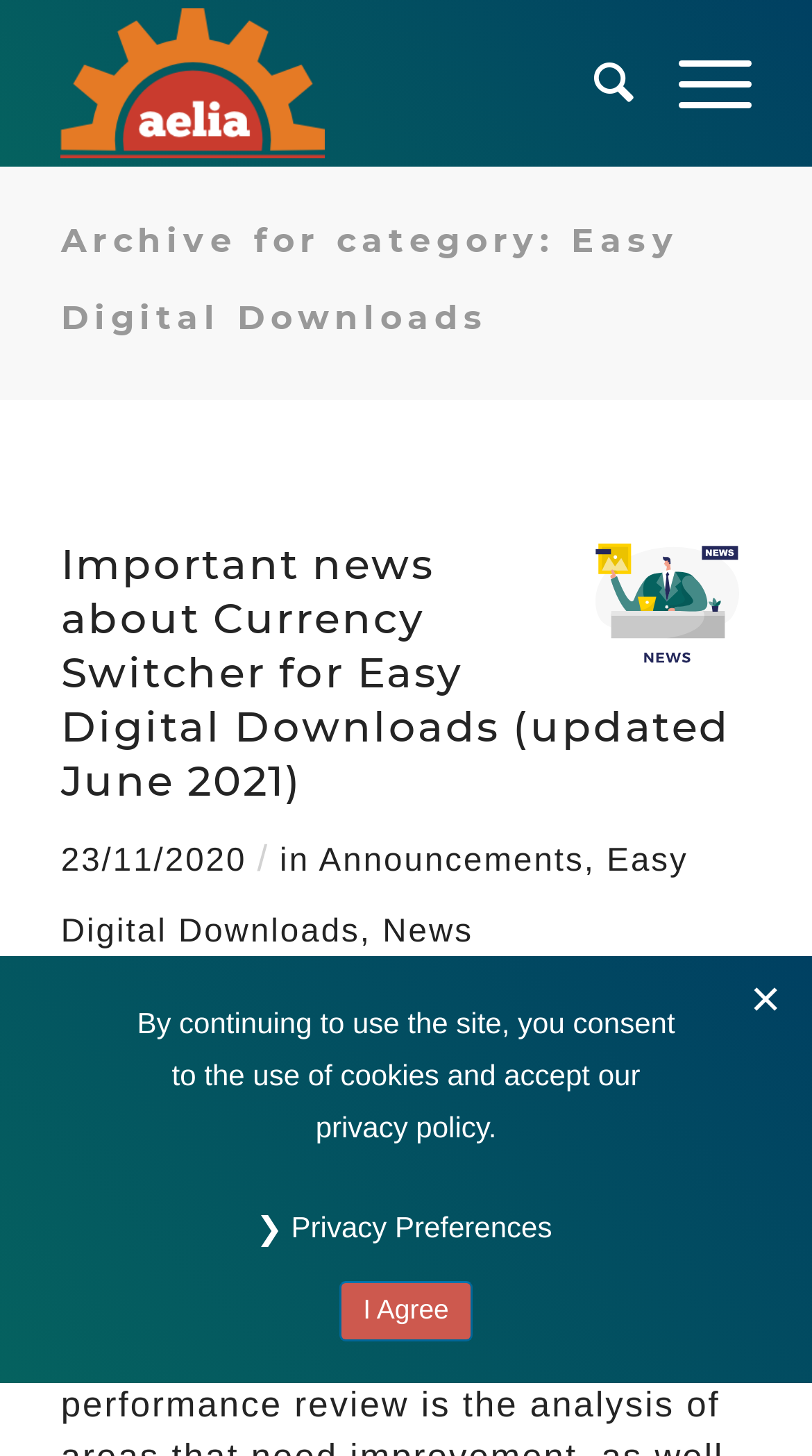Identify the coordinates of the bounding box for the element that must be clicked to accomplish the instruction: "Read news about Currency Switcher".

[0.075, 0.37, 0.9, 0.553]